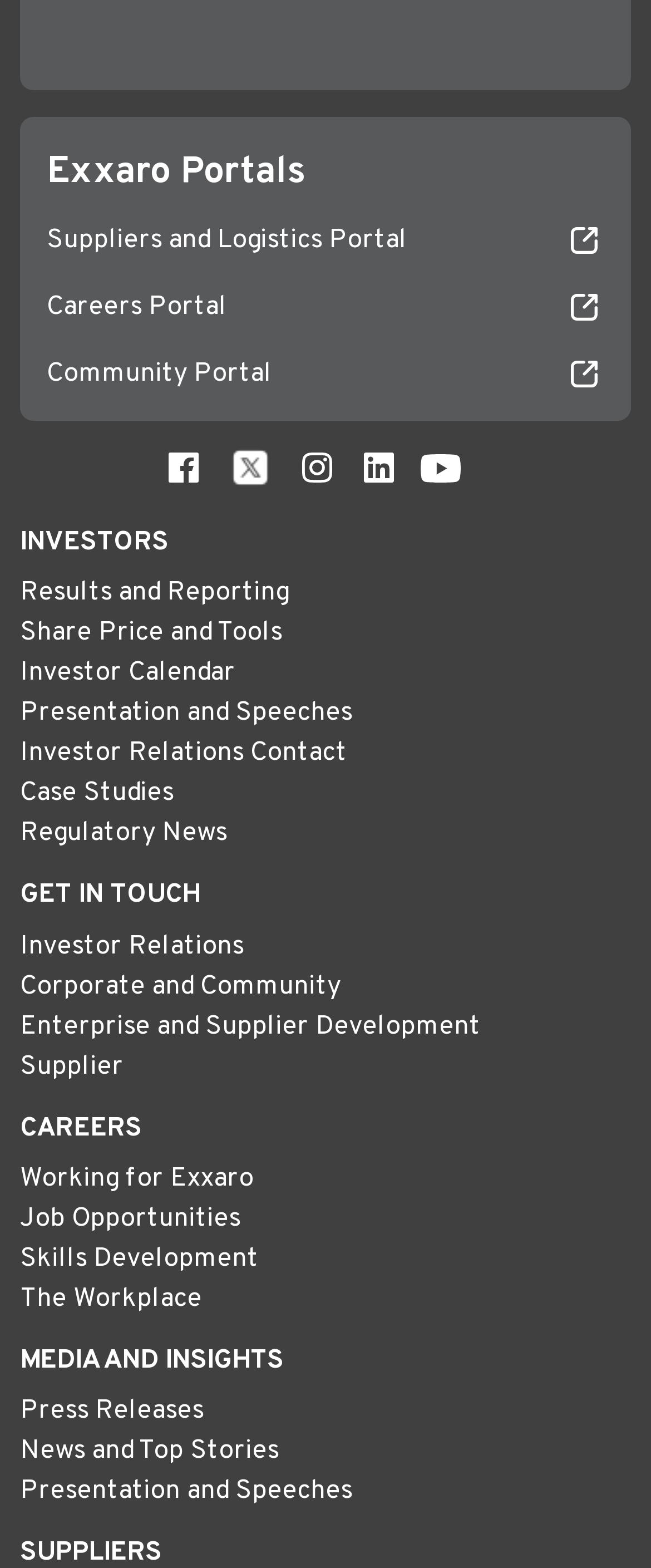What is the second option under the 'CAREERS' section?
Refer to the image and provide a one-word or short phrase answer.

Job Opportunities